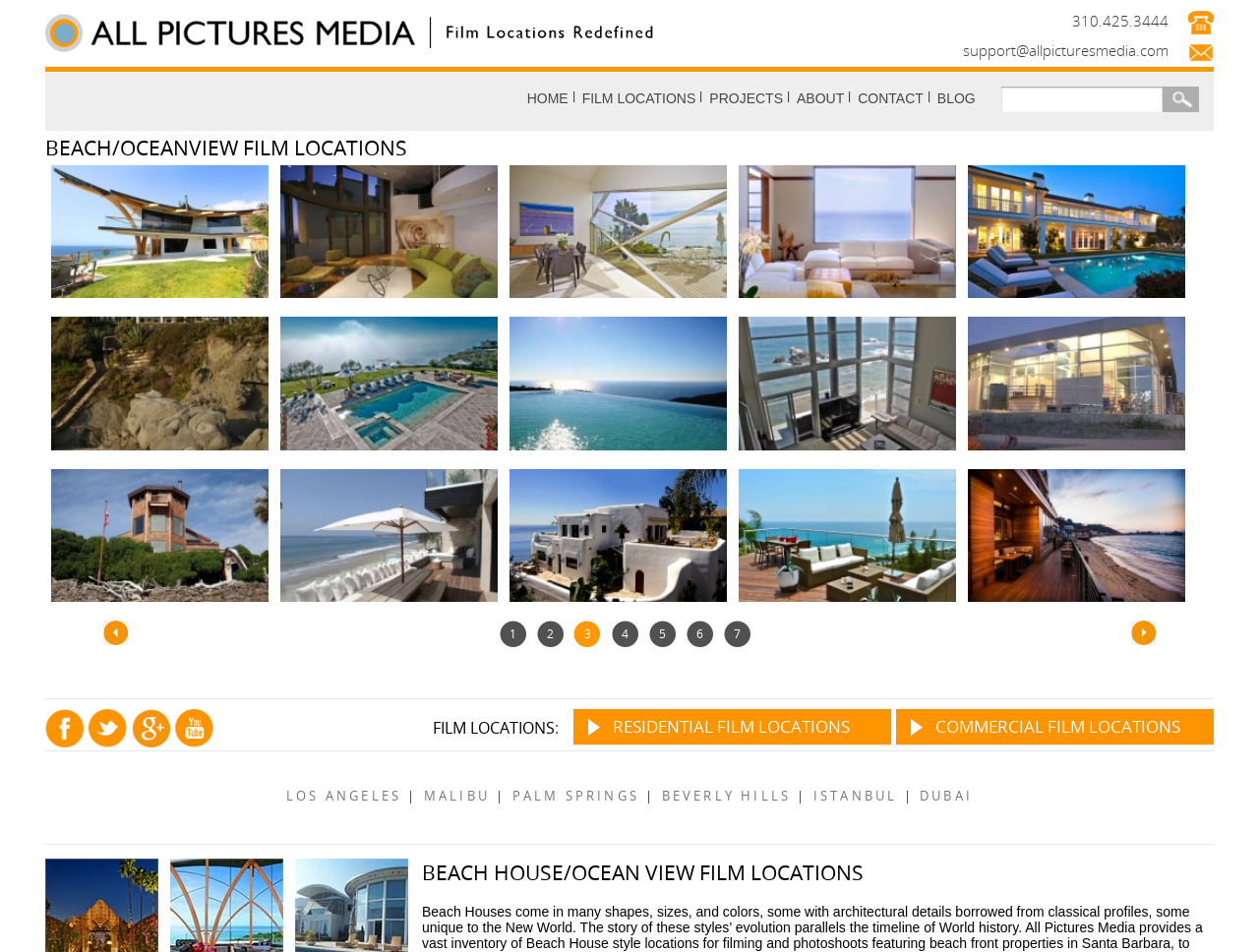Given the description "Starfish Estate", provide the bounding box coordinates of the corresponding UI element.

[0.223, 0.458, 0.395, 0.476]